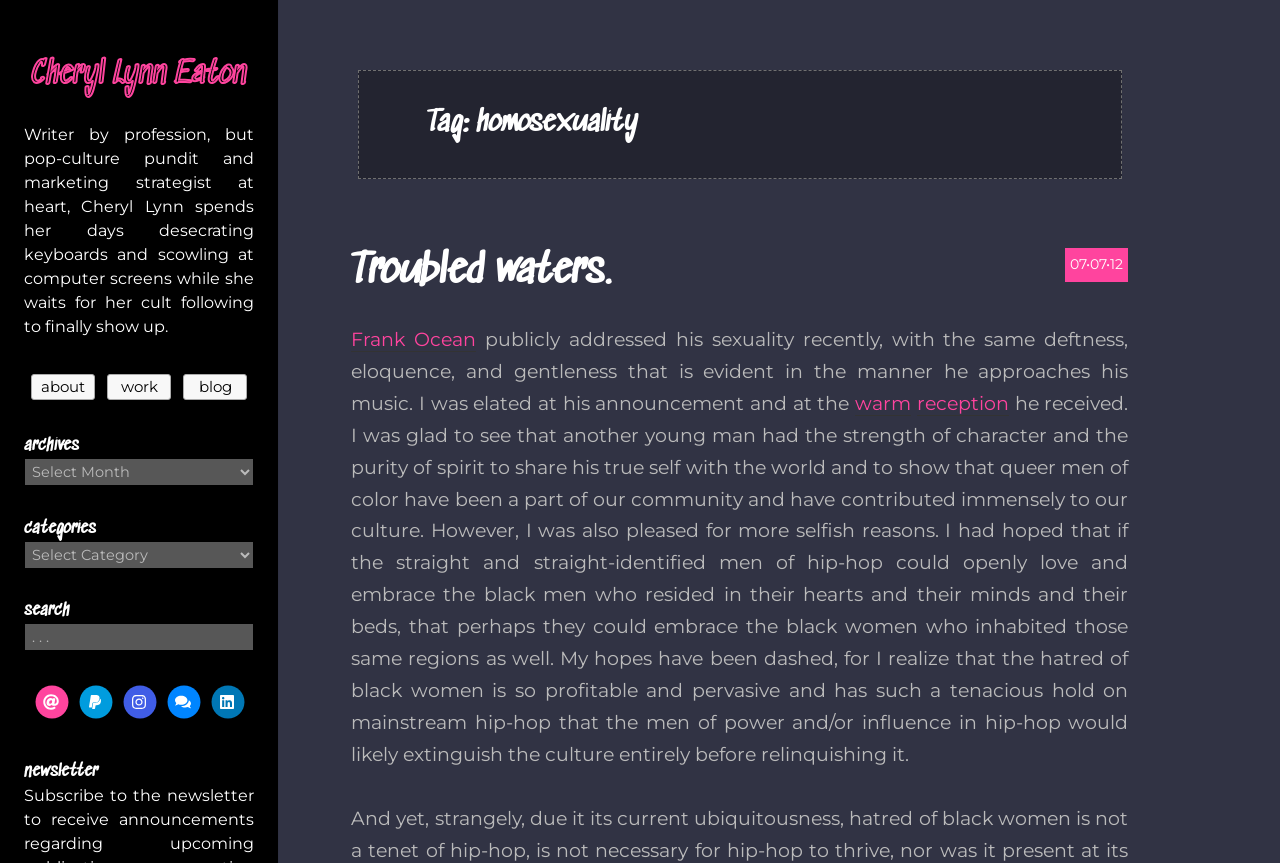Please find the bounding box coordinates for the clickable element needed to perform this instruction: "Search for a keyword".

[0.019, 0.722, 0.198, 0.755]